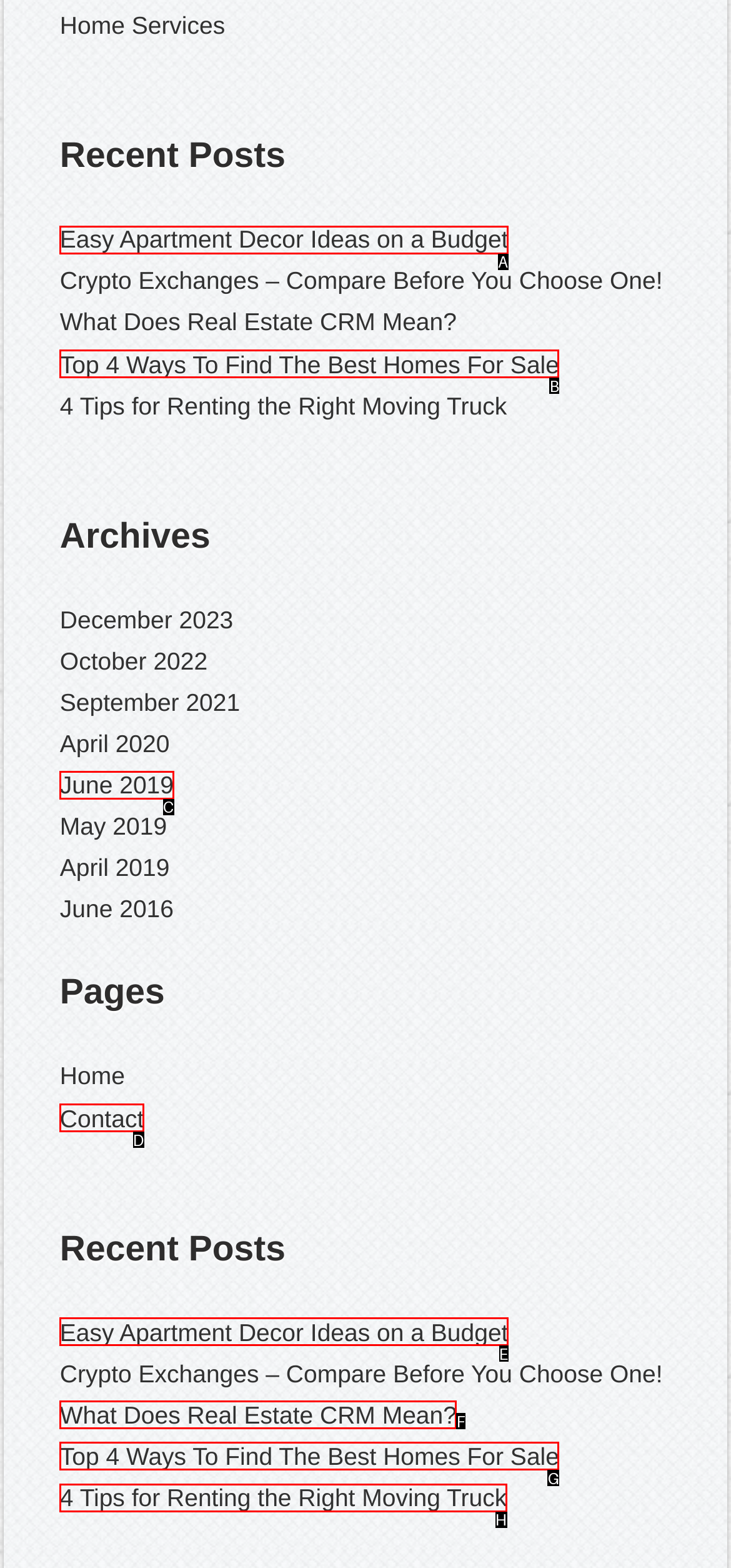For the task: View 'Easy Apartment Decor Ideas on a Budget', specify the letter of the option that should be clicked. Answer with the letter only.

A